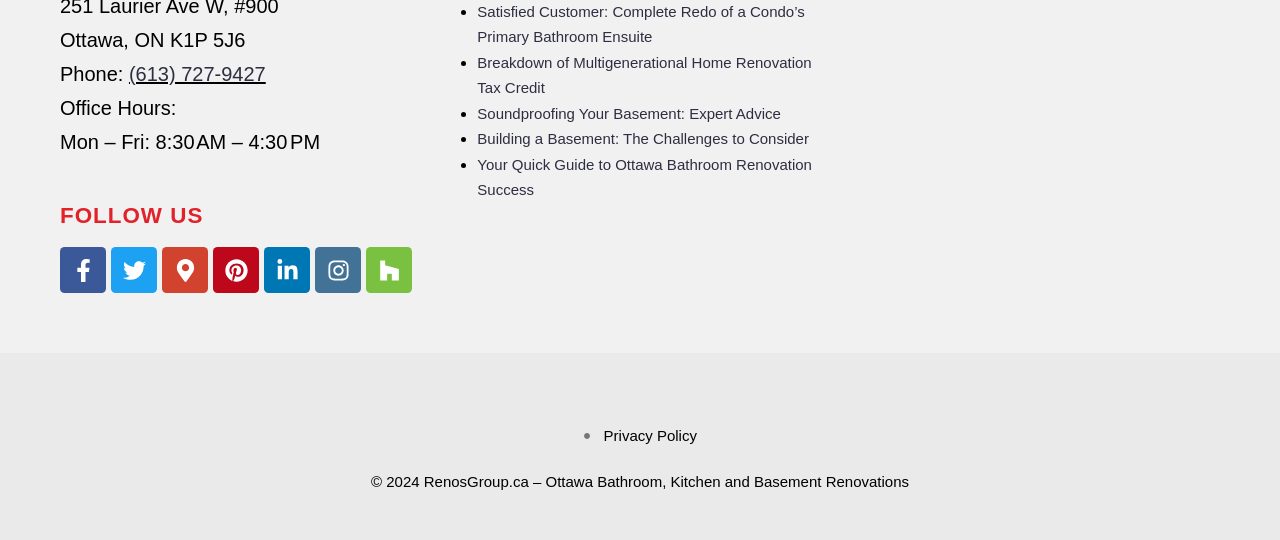Please find the bounding box coordinates of the element that you should click to achieve the following instruction: "View privacy policy". The coordinates should be presented as four float numbers between 0 and 1: [left, top, right, bottom].

[0.456, 0.784, 0.544, 0.831]